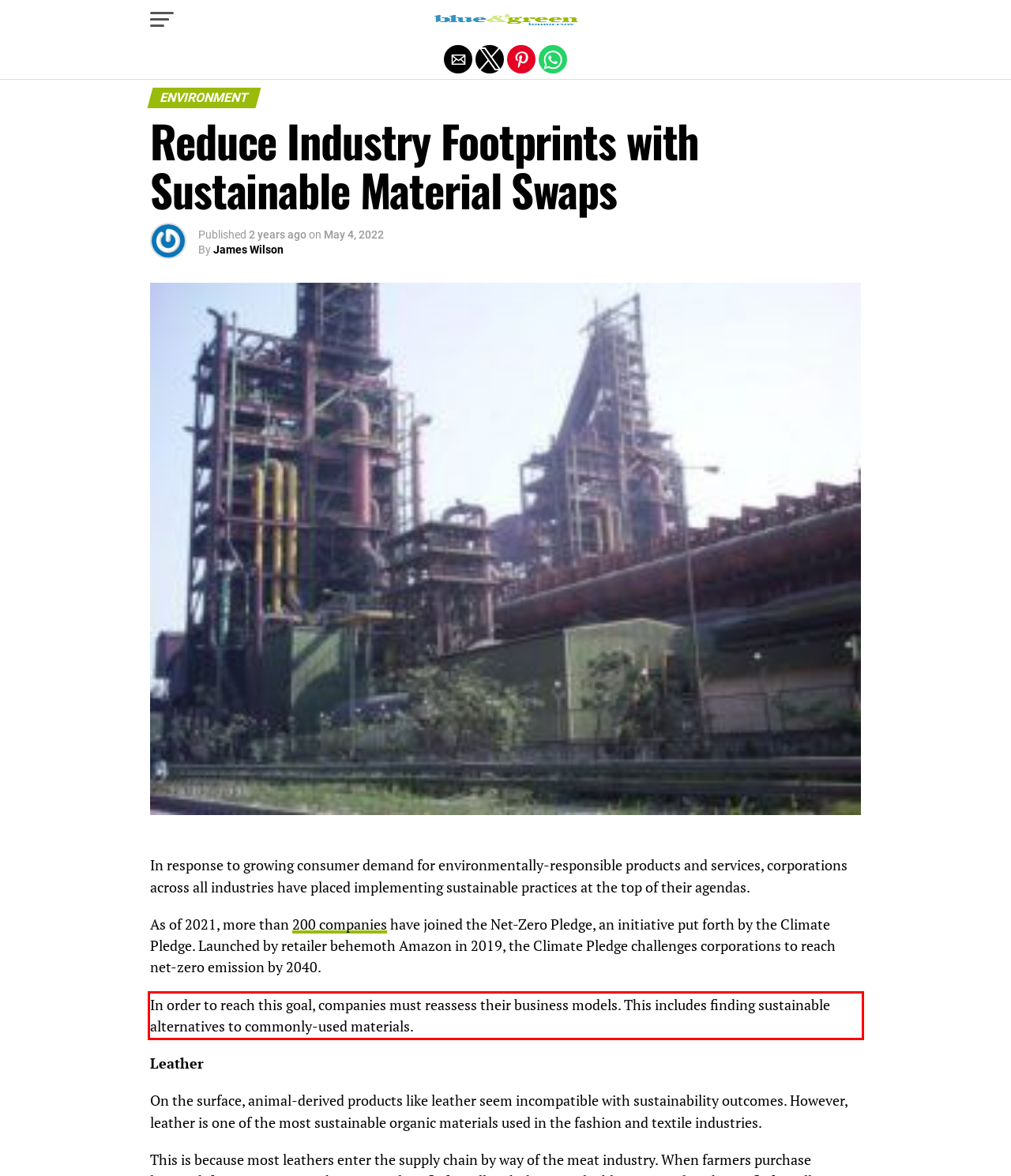From the given screenshot of a webpage, identify the red bounding box and extract the text content within it.

In order to reach this goal, companies must reassess their business models. This includes finding sustainable alternatives to commonly-used materials.